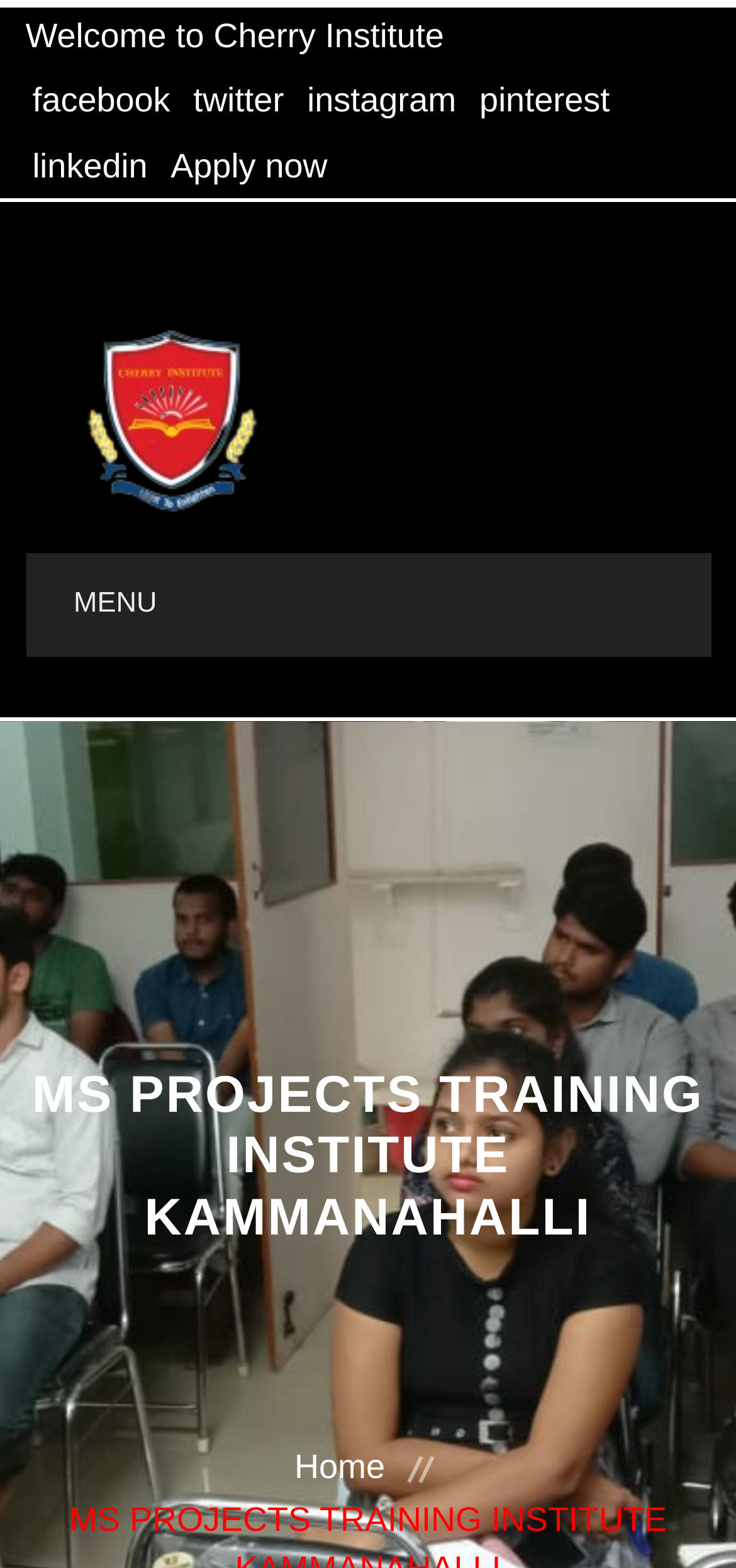Please give a succinct answer using a single word or phrase:
What is the name of the institute?

Cherry Institute